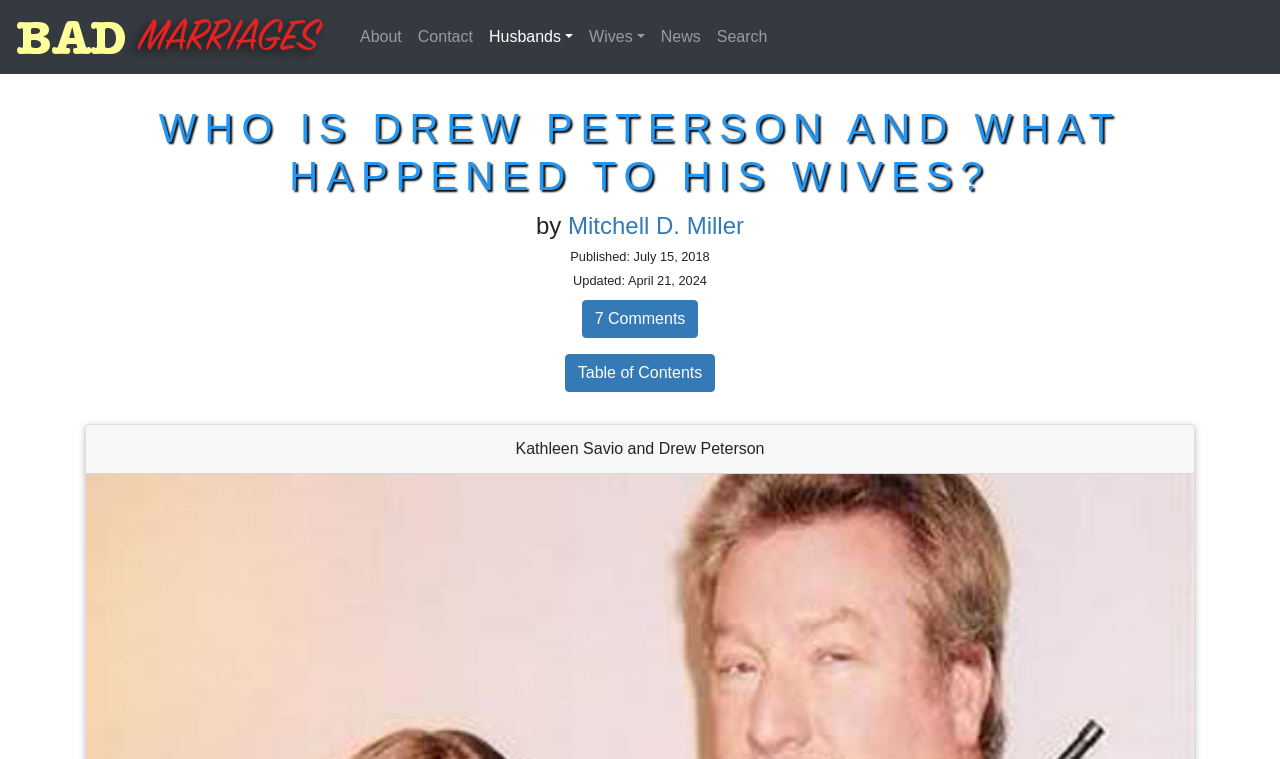Determine the bounding box coordinates of the element that should be clicked to execute the following command: "read the article by Mitchell D. Miller".

[0.444, 0.279, 0.581, 0.315]